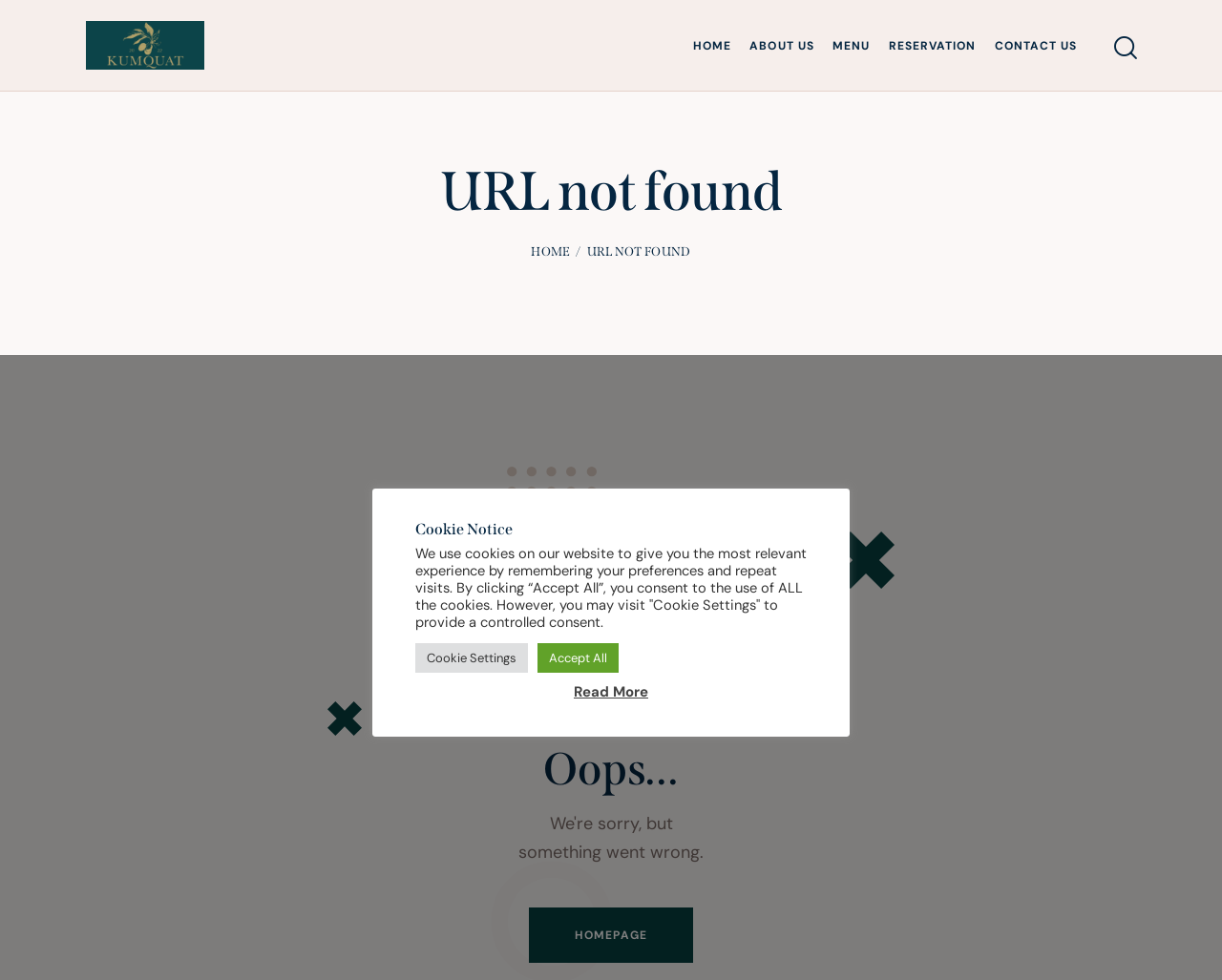Extract the bounding box coordinates of the UI element described: "Contact Us". Provide the coordinates in the format [left, top, right, bottom] with values ranging from 0 to 1.

[0.806, 0.028, 0.889, 0.064]